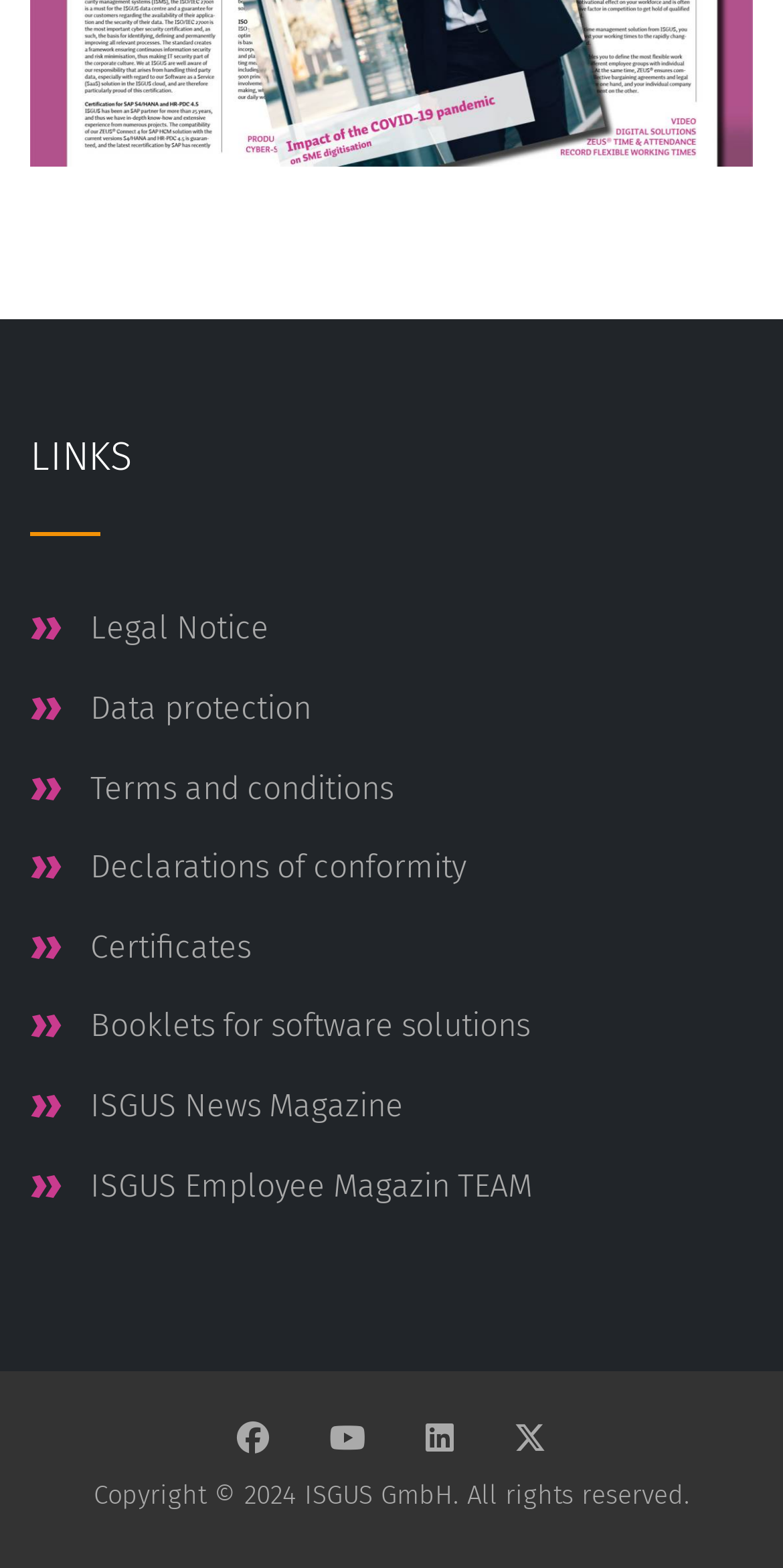Please determine the bounding box coordinates of the area that needs to be clicked to complete this task: 'Open ISGUS News Magazine'. The coordinates must be four float numbers between 0 and 1, formatted as [left, top, right, bottom].

[0.115, 0.693, 0.515, 0.717]